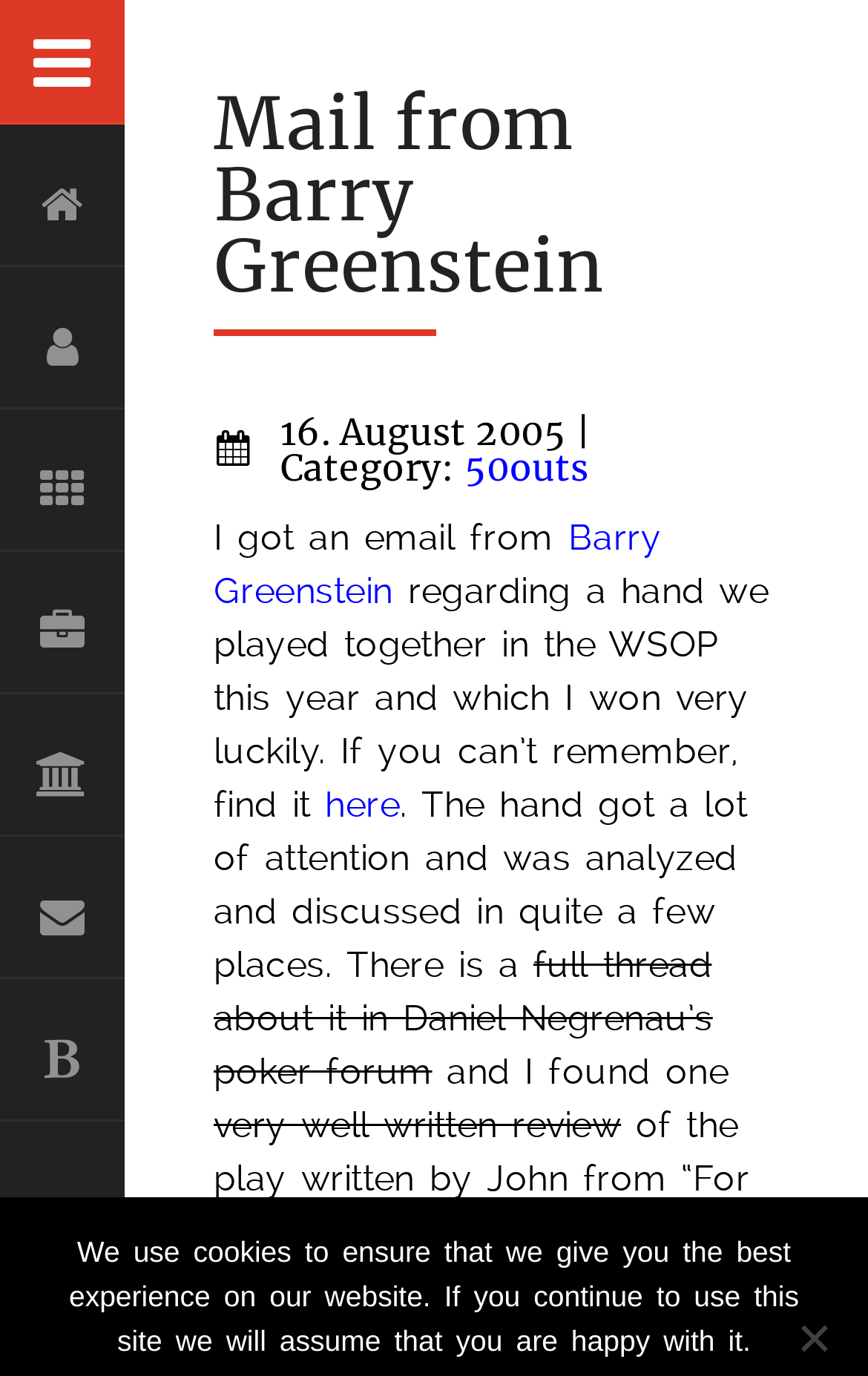Given the element description "Barry Greenstein" in the screenshot, predict the bounding box coordinates of that UI element.

[0.246, 0.375, 0.762, 0.445]